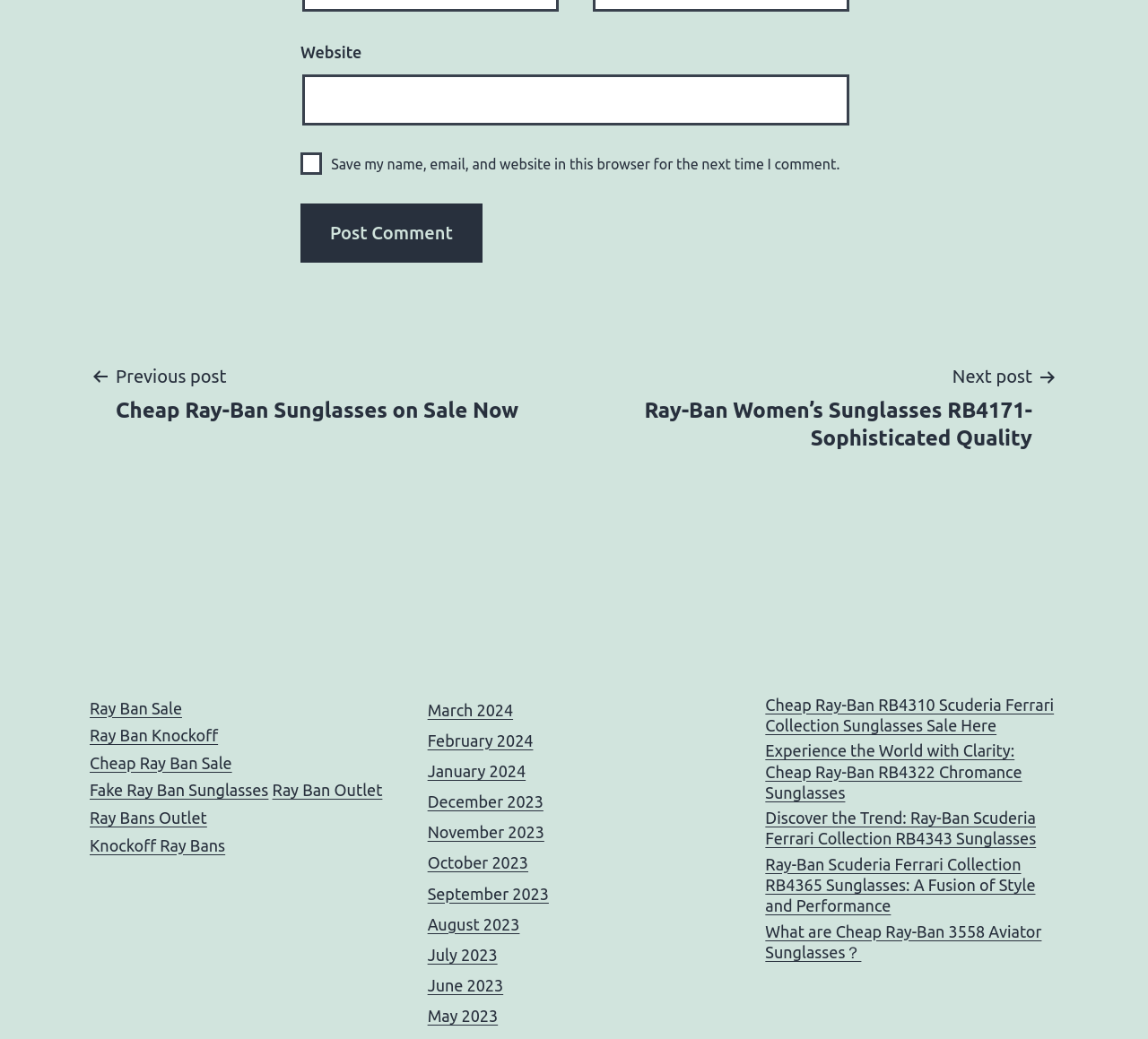What is the button below the comment box for?
With the help of the image, please provide a detailed response to the question.

The button is labeled 'Post Comment' which suggests that its purpose is to submit a comment after filling in the required information in the comment box.